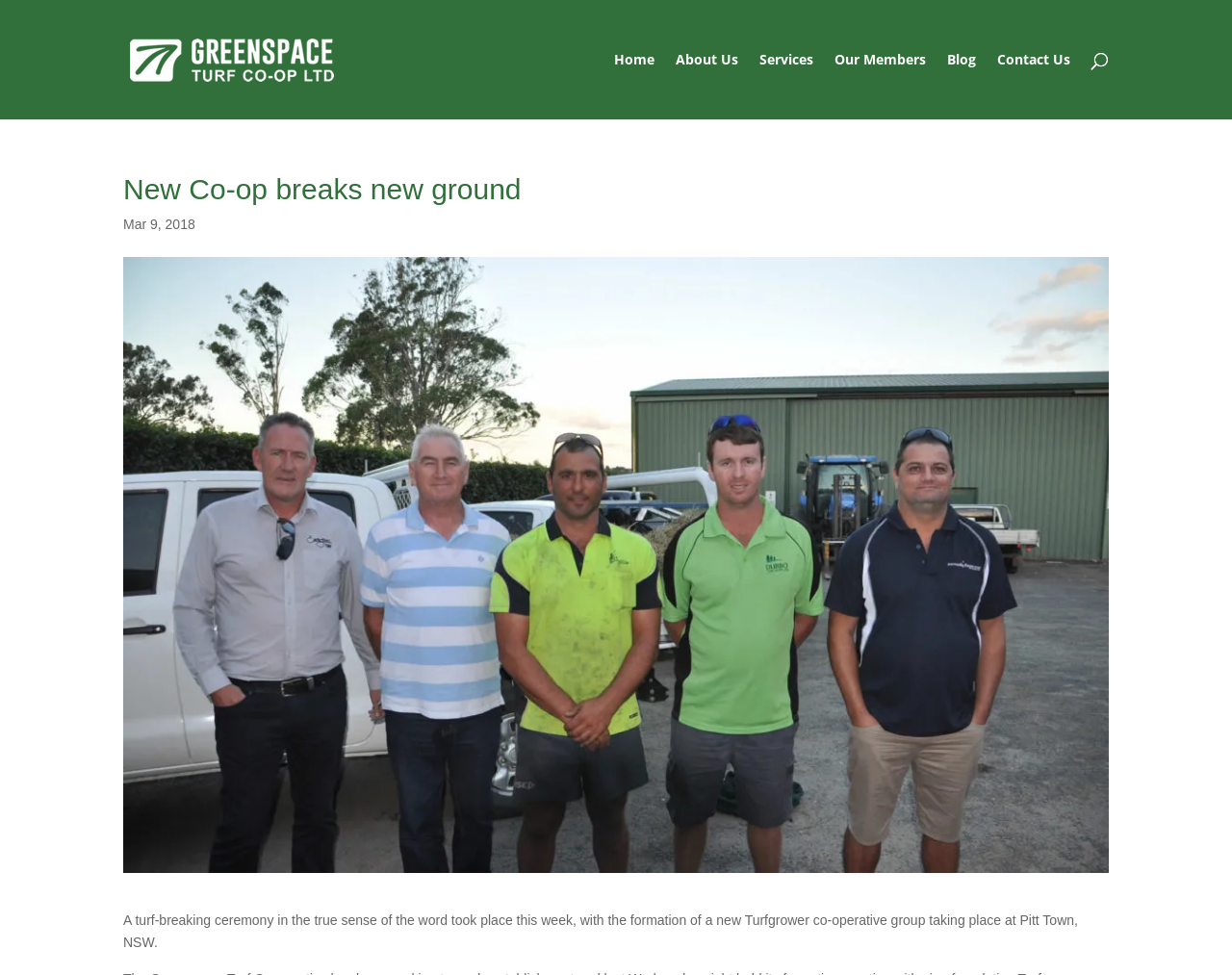Is there a search bar on the webpage?
Please look at the screenshot and answer in one word or a short phrase.

Yes